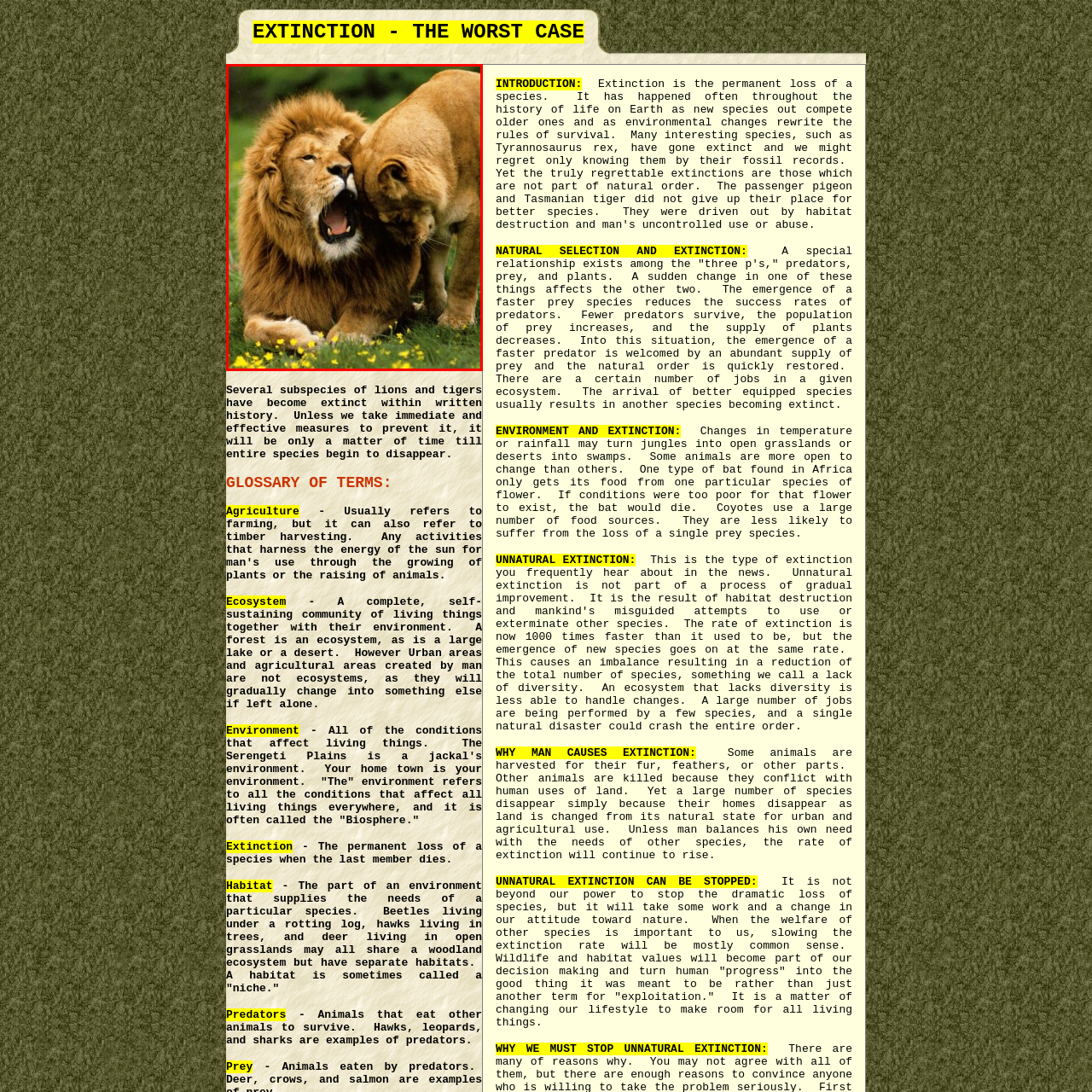Create a detailed narrative describing the image bounded by the red box.

In this captivating image, a majestic lion and a lioness are depicted in a moment of intimacy and interaction. The lion, with its impressive mane and powerful presence, is caught mid-yawn, showcasing its formidable stature and the raw beauty of its natural features. Meanwhile, the lioness leans in closely, her affectionate gesture highlighting the bond between the two. They are set against a lush green background dotted with yellow flowers, suggesting a tranquil environment in the wild. This charming scene conveys the warmth and complexity of their relationship, reflecting both the strength and tenderness found in nature.